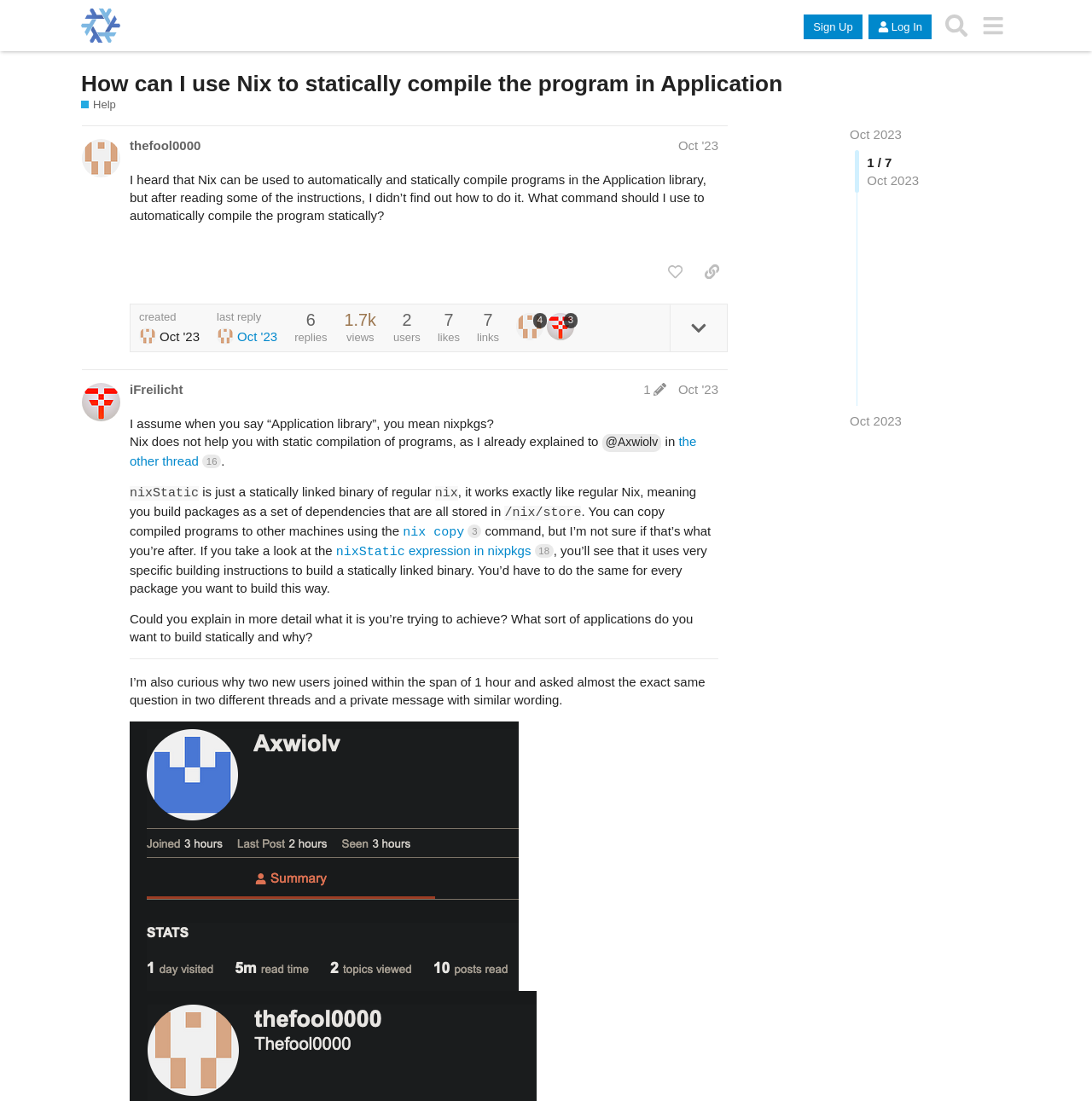Identify the bounding box coordinates of the area that should be clicked in order to complete the given instruction: "View the post details". The bounding box coordinates should be four float numbers between 0 and 1, i.e., [left, top, right, bottom].

[0.613, 0.277, 0.666, 0.319]